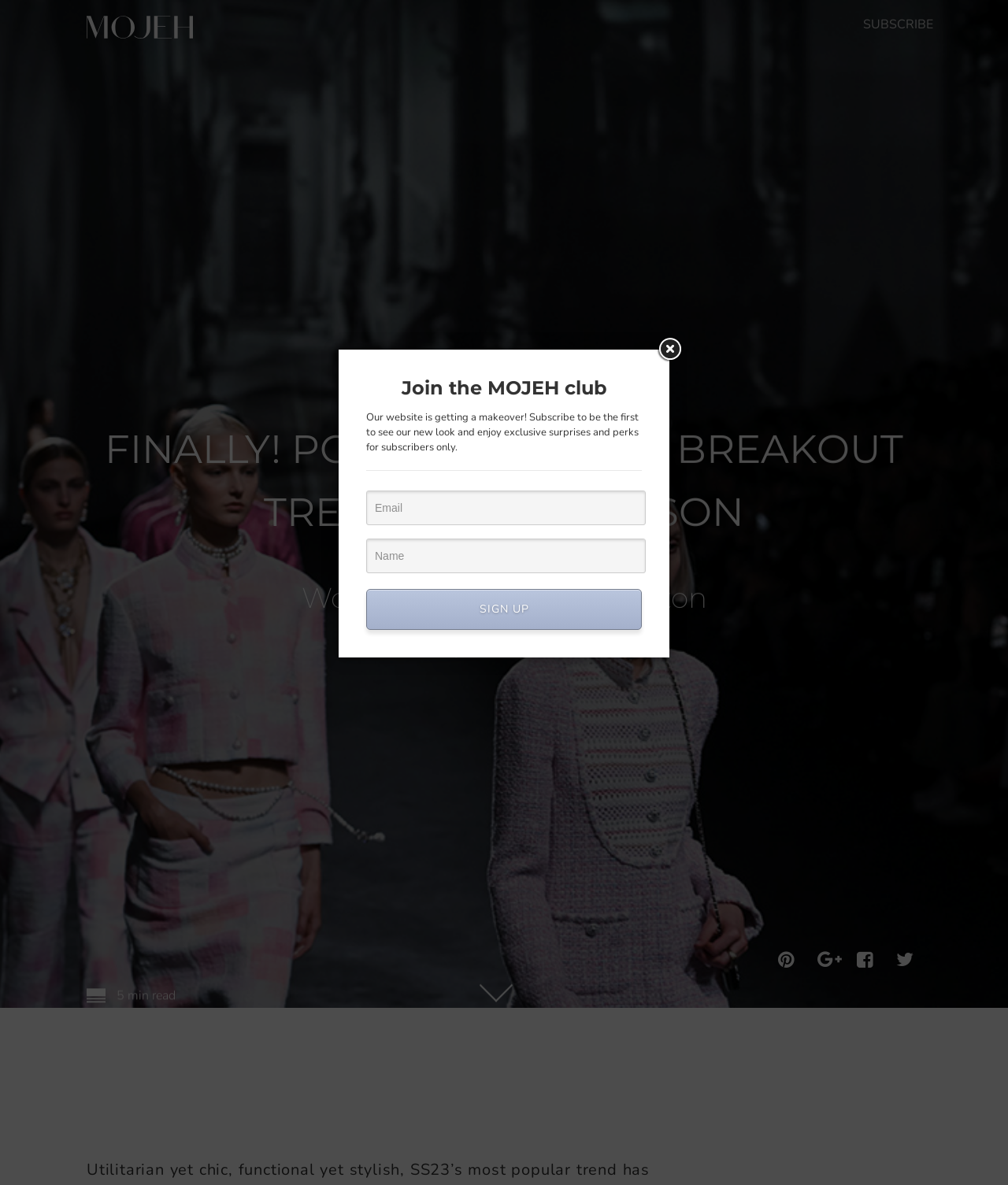Bounding box coordinates are specified in the format (top-left x, top-left y, bottom-right x, bottom-right y). All values are floating point numbers bounded between 0 and 1. Please provide the bounding box coordinate of the region this sentence describes: parent_node: Join the MOJEH club

[0.65, 0.283, 0.678, 0.307]